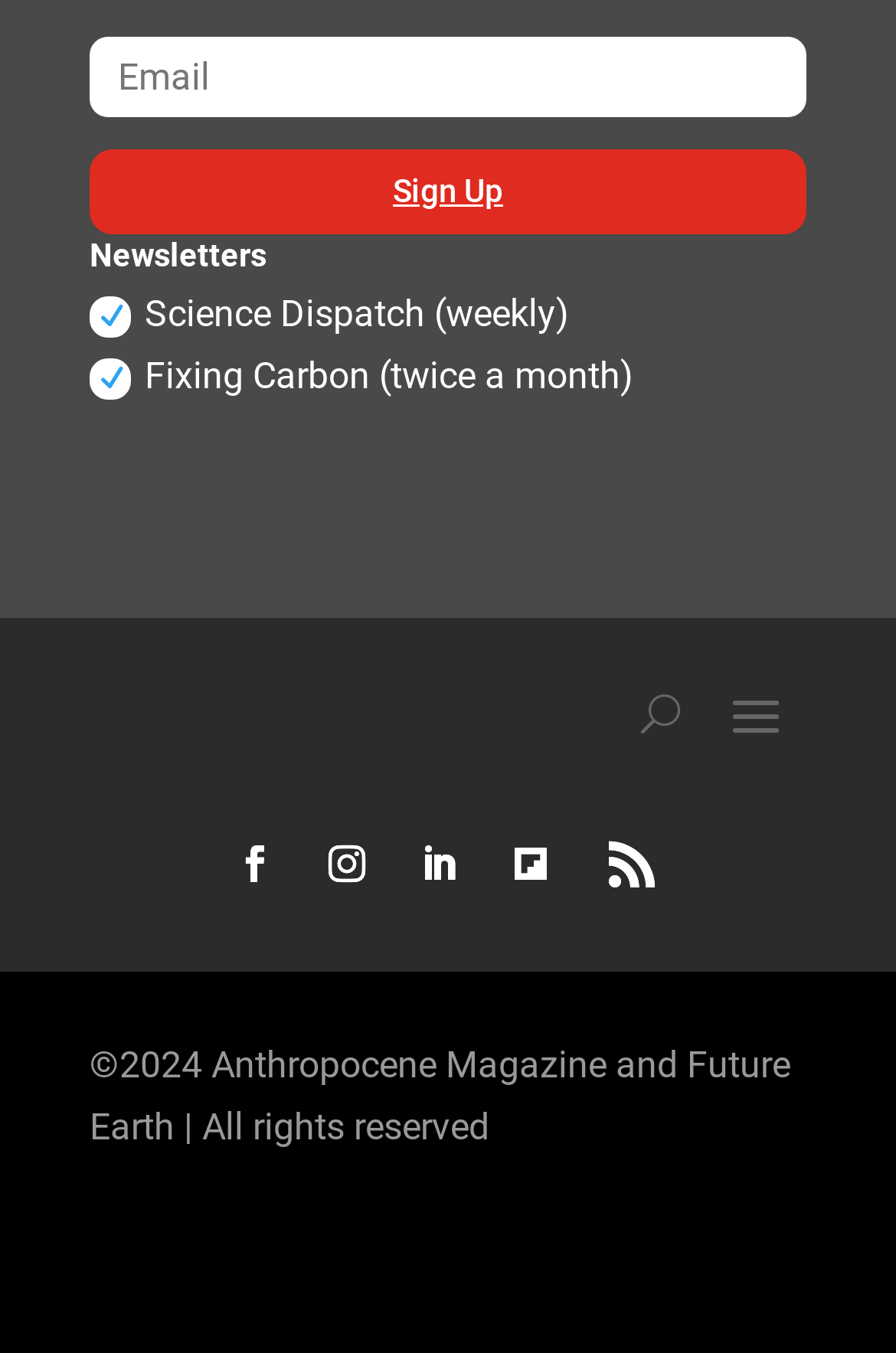What is the copyright year of the webpage?
Refer to the image and provide a one-word or short phrase answer.

2024